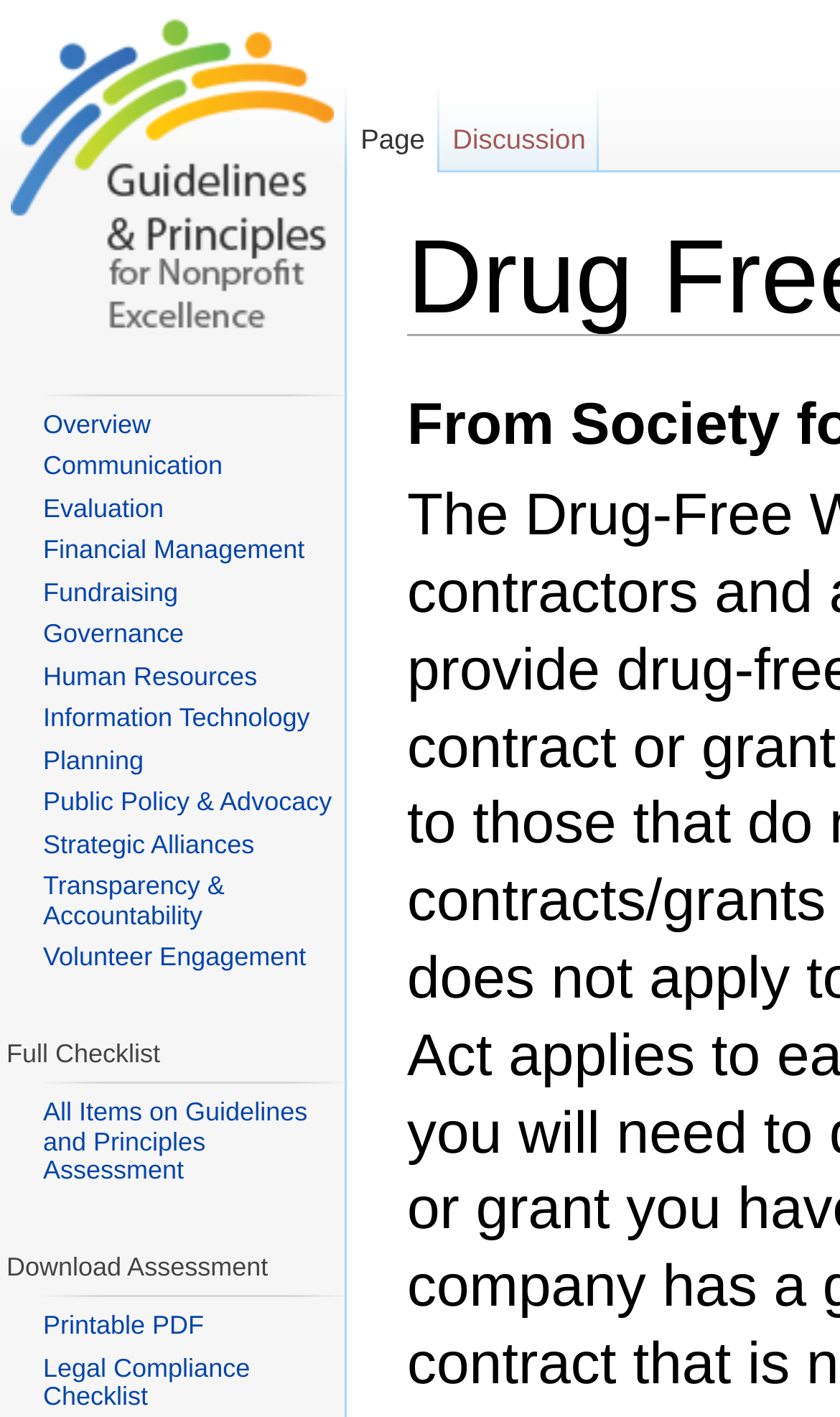Locate the bounding box coordinates of the element that should be clicked to execute the following instruction: "Click on EVOCellic".

None